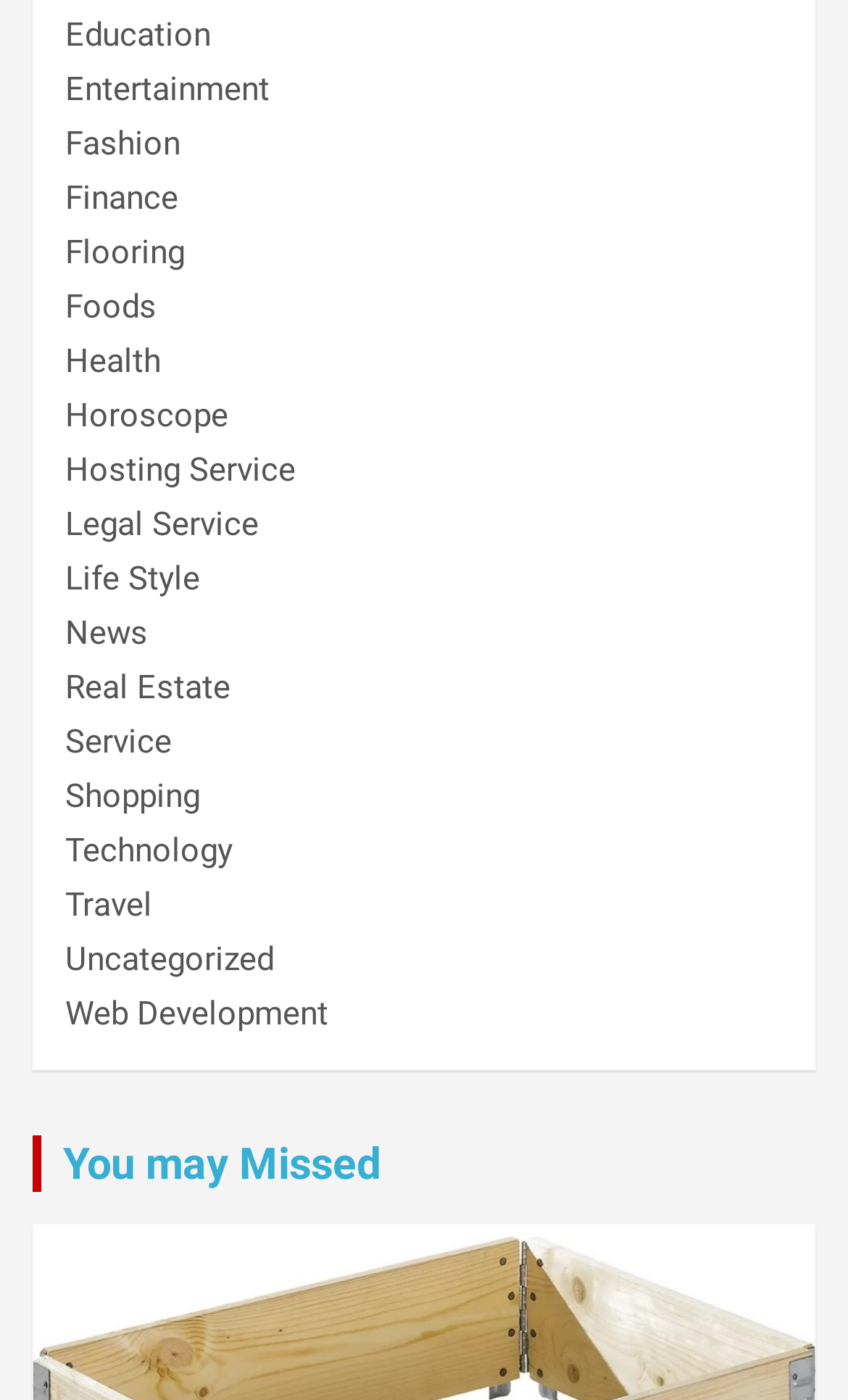Find the bounding box coordinates for the HTML element described in this sentence: "Uncategorized". Provide the coordinates as four float numbers between 0 and 1, in the format [left, top, right, bottom].

[0.077, 0.671, 0.323, 0.699]